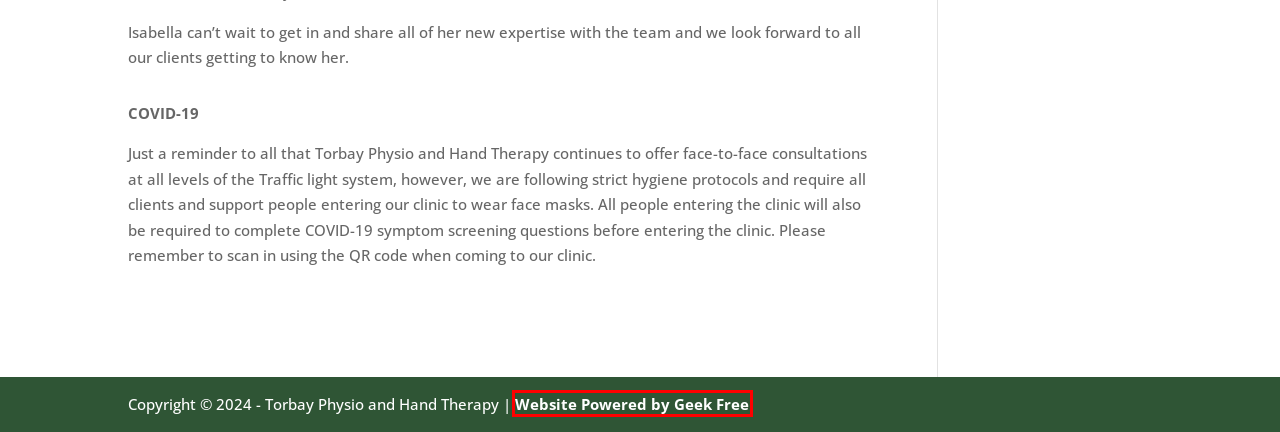Examine the screenshot of the webpage, which has a red bounding box around a UI element. Select the webpage description that best fits the new webpage after the element inside the red bounding box is clicked. Here are the choices:
A. Small Business Web Design in Auckland - WordPress Experts
B. North Shore Physiotherapy Clinic In Torbay, Auckland
C. North Shore Physio Treatments | All You Need To Know About Our Service
D. North Shore Physiotherapists & Hand Therapists In Torbay, Auckland
E. Physio Archives - Torbay Physiotherapy and Hand Therapy
F. BLOG - Torbay Physiotherapy and Hand Therapy
G. Physio Phone Consultation From Torbay Physio And Hand Therapy
H. Hand Therapy For Injury, Arthritis & Post-op Rehab In The North Shore

A